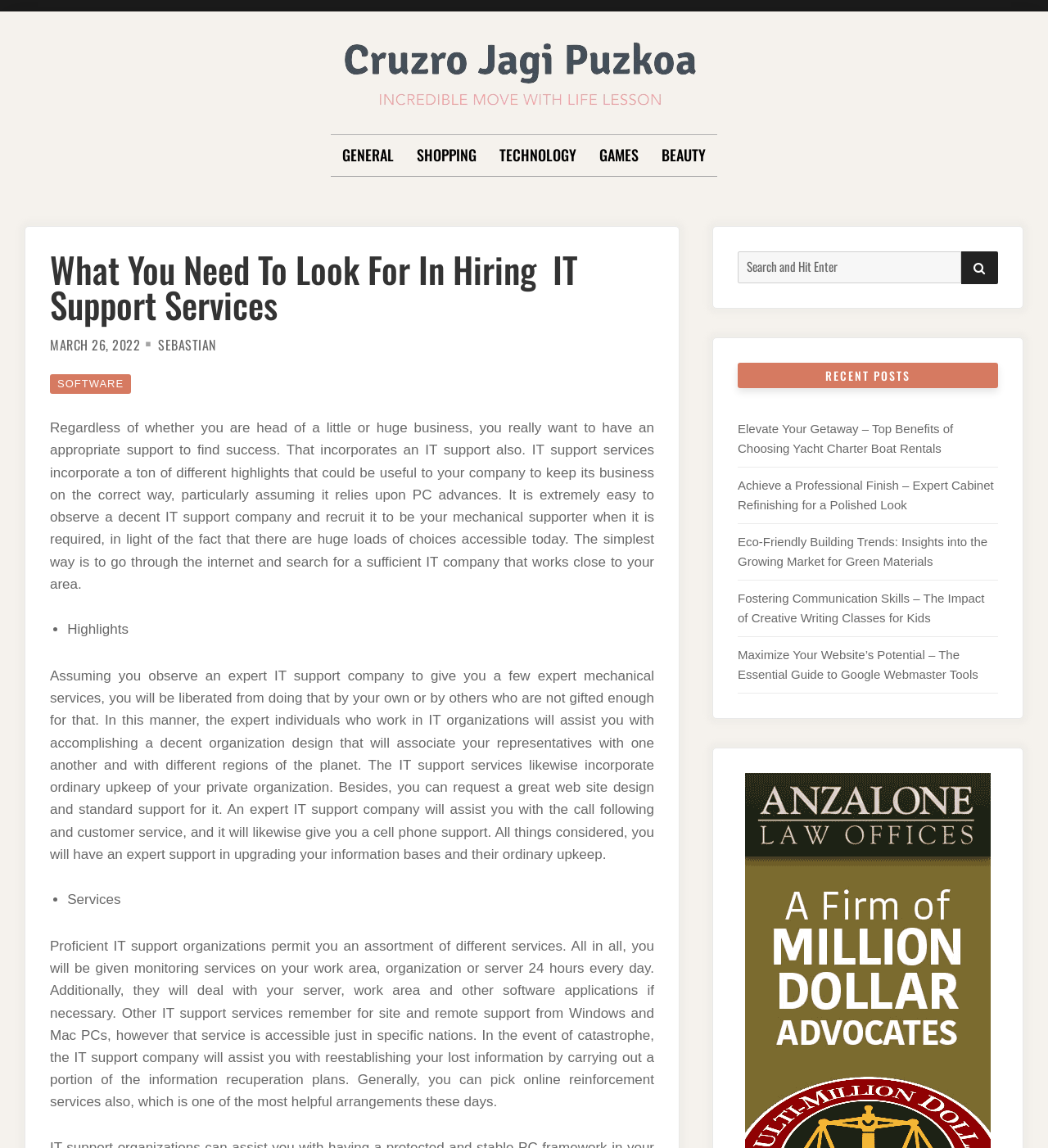What is the purpose of the search bar on the webpage?
Using the image as a reference, answer the question in detail.

The search bar on the webpage is intended for users to search for specific content or articles on the website, as indicated by the placeholder text 'Search for:' and the search button.